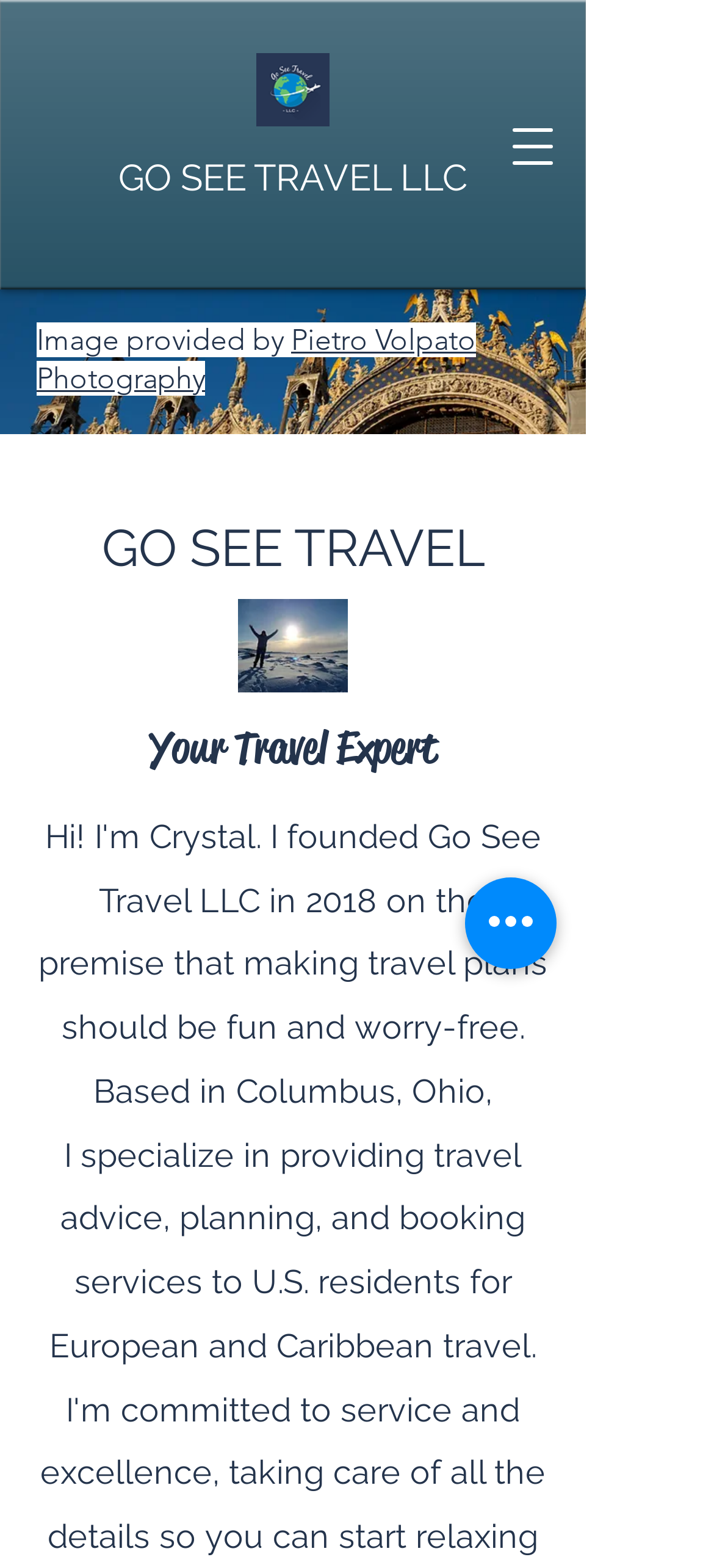Please reply with a single word or brief phrase to the question: 
What is the logo image filename?

logo.png